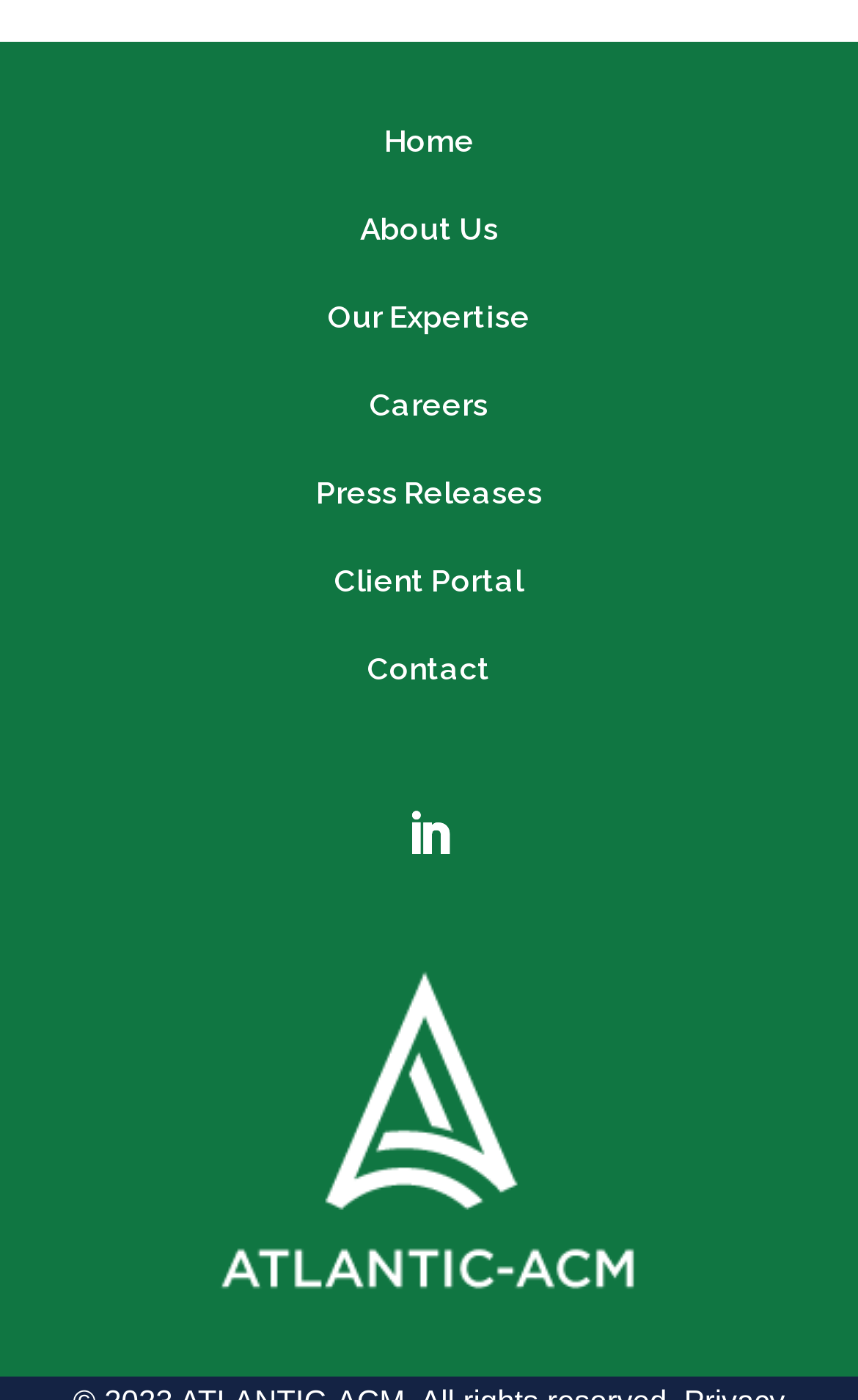Find the bounding box coordinates of the element to click in order to complete this instruction: "contact us". The bounding box coordinates must be four float numbers between 0 and 1, denoted as [left, top, right, bottom].

[0.368, 0.466, 0.632, 0.5]